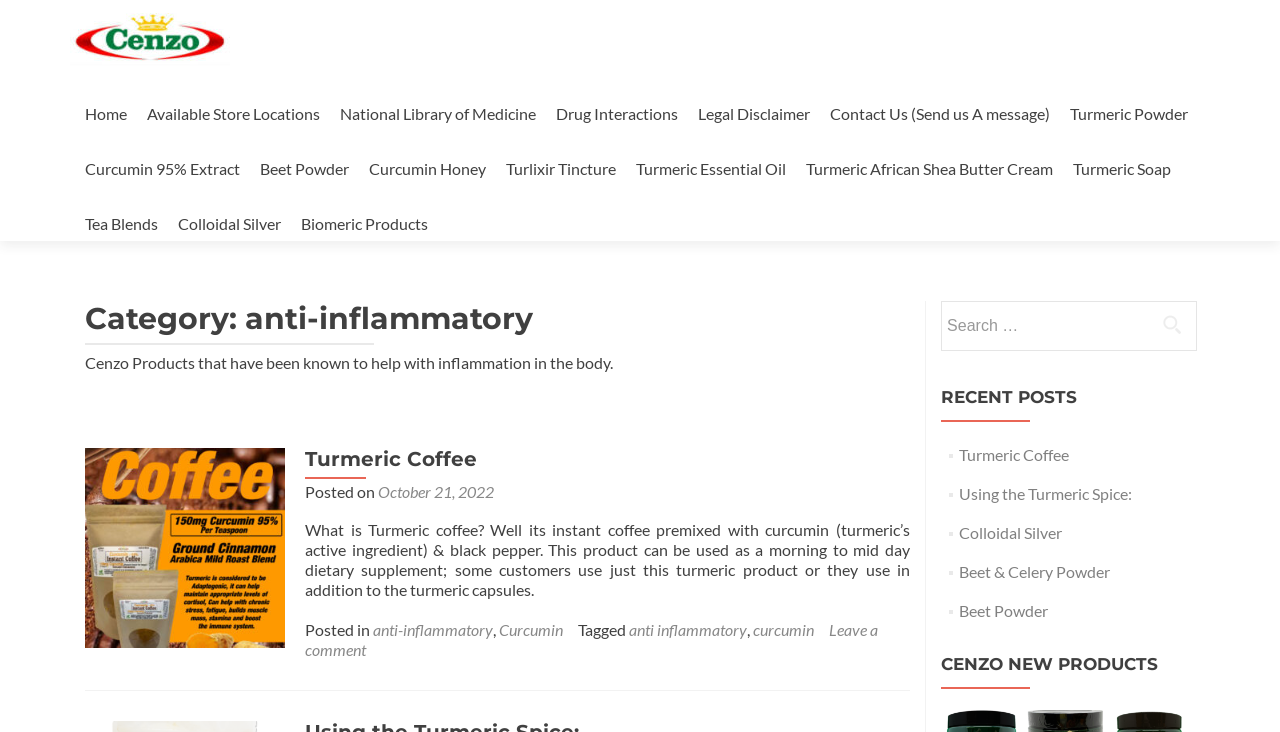Use a single word or phrase to answer this question: 
What is the category of products on this webpage?

anti-inflammatory